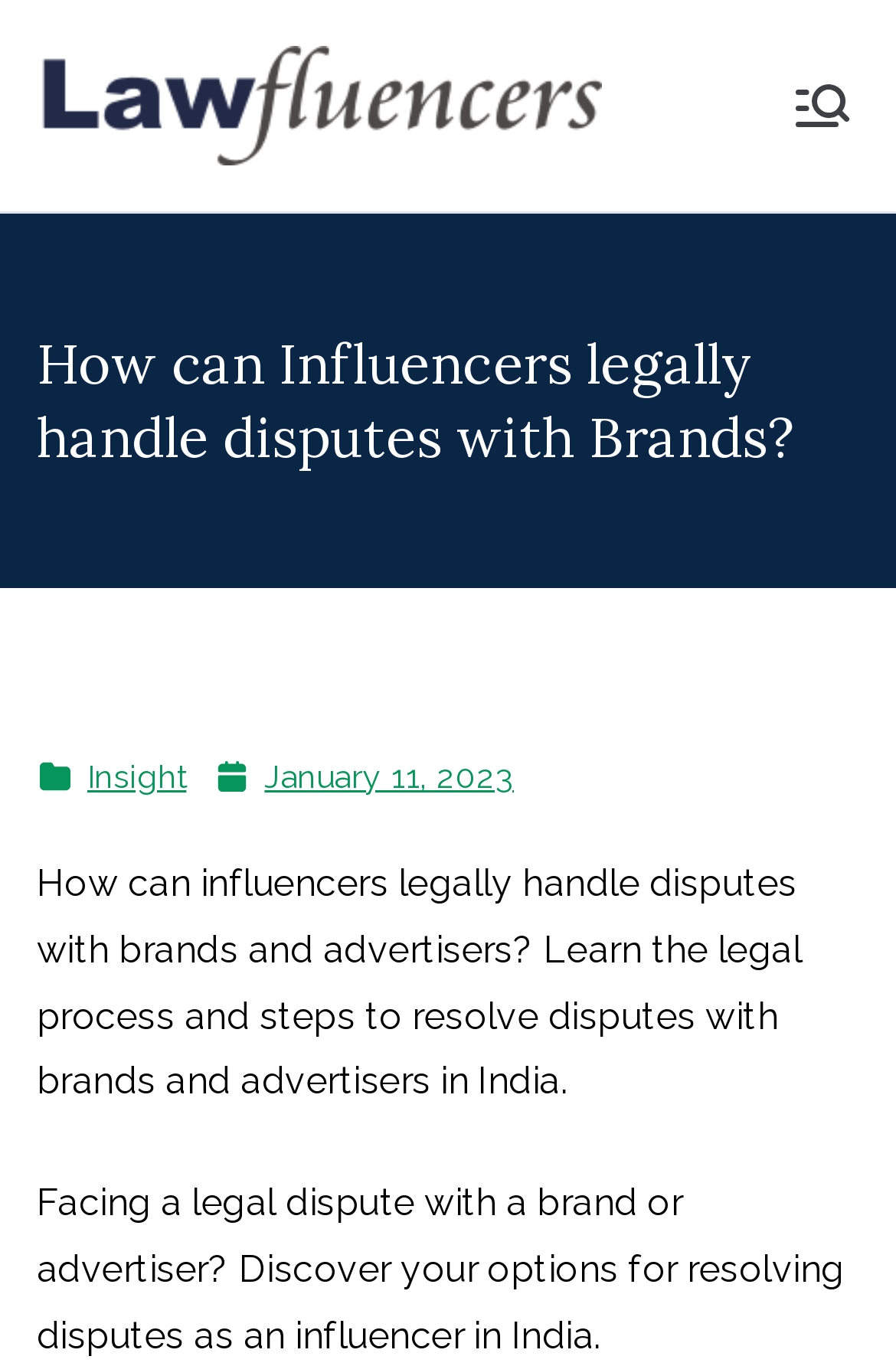Please answer the following question using a single word or phrase: 
What is the name of the website?

Lawfluencers